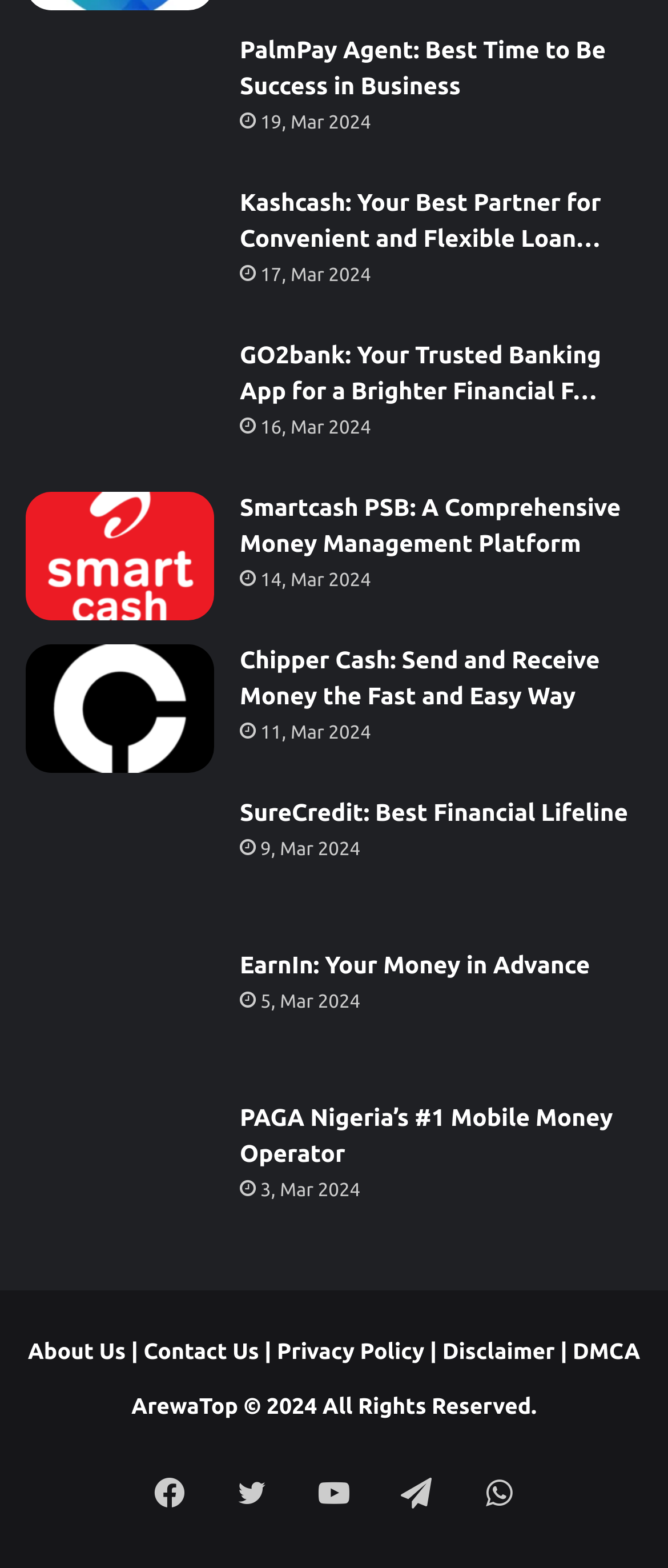Specify the bounding box coordinates of the area to click in order to follow the given instruction: "Click the Search button."

None